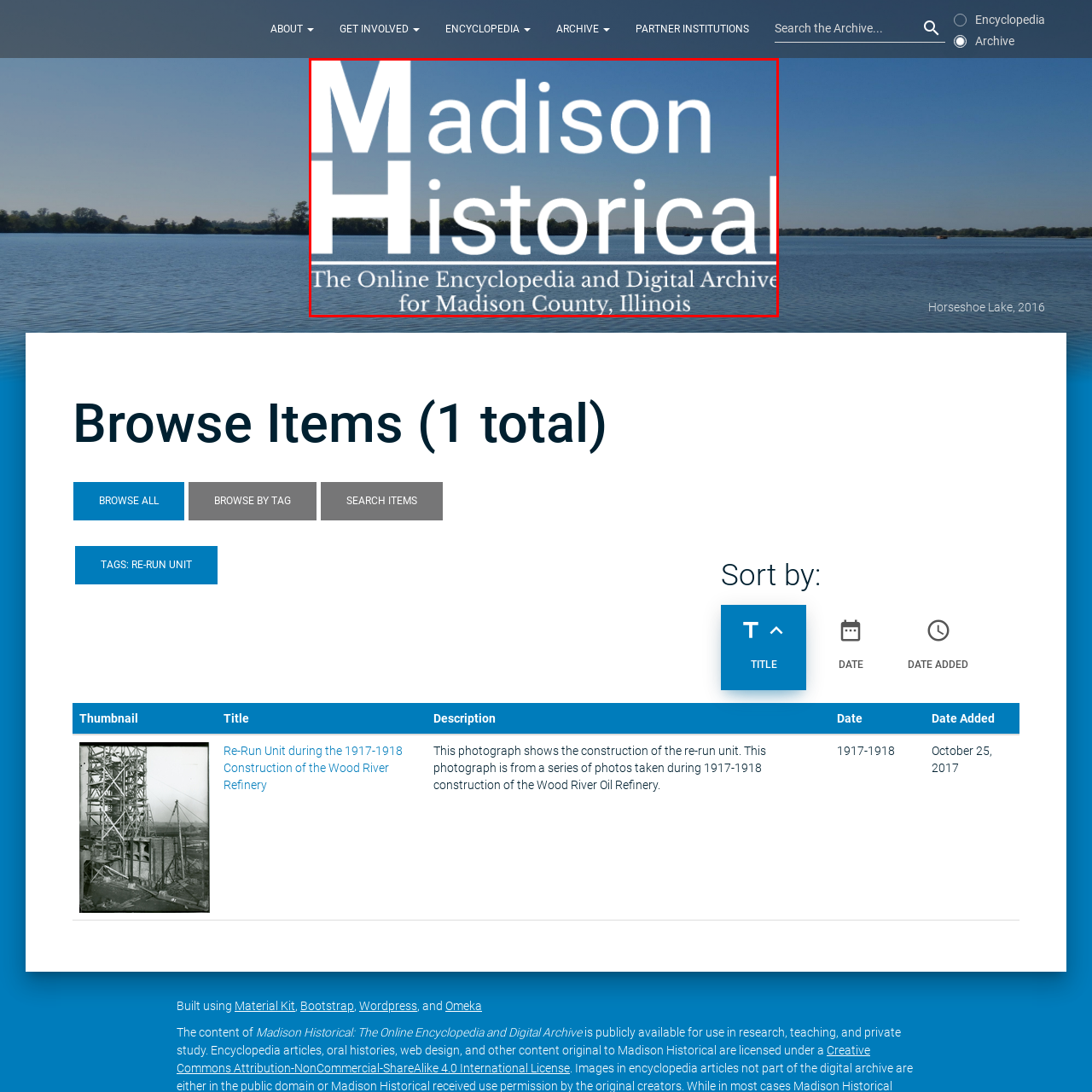What is the combination of typography and landscape?
Inspect the image enclosed within the red bounding box and provide a detailed answer to the question, using insights from the image.

The visual presentation of the webpage combines clean typography with a tranquil landscape, suggesting a dedication to both clarity in information and appreciation for the local environment, creating a sense of serenity and inviting users to explore the rich history and resources available through the platform.